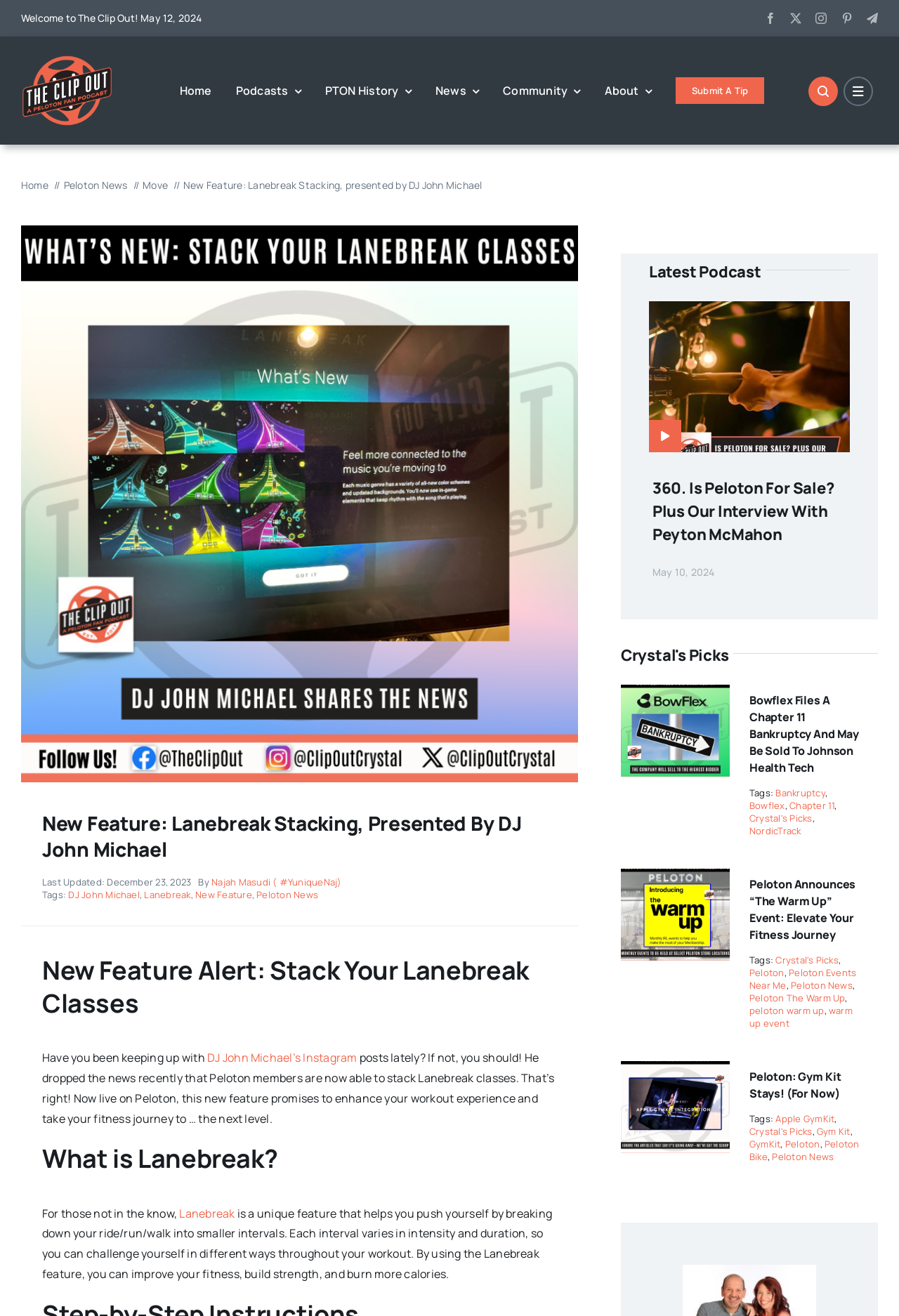Extract the bounding box of the UI element described as: "Peloton Events Near Me".

[0.834, 0.734, 0.953, 0.753]